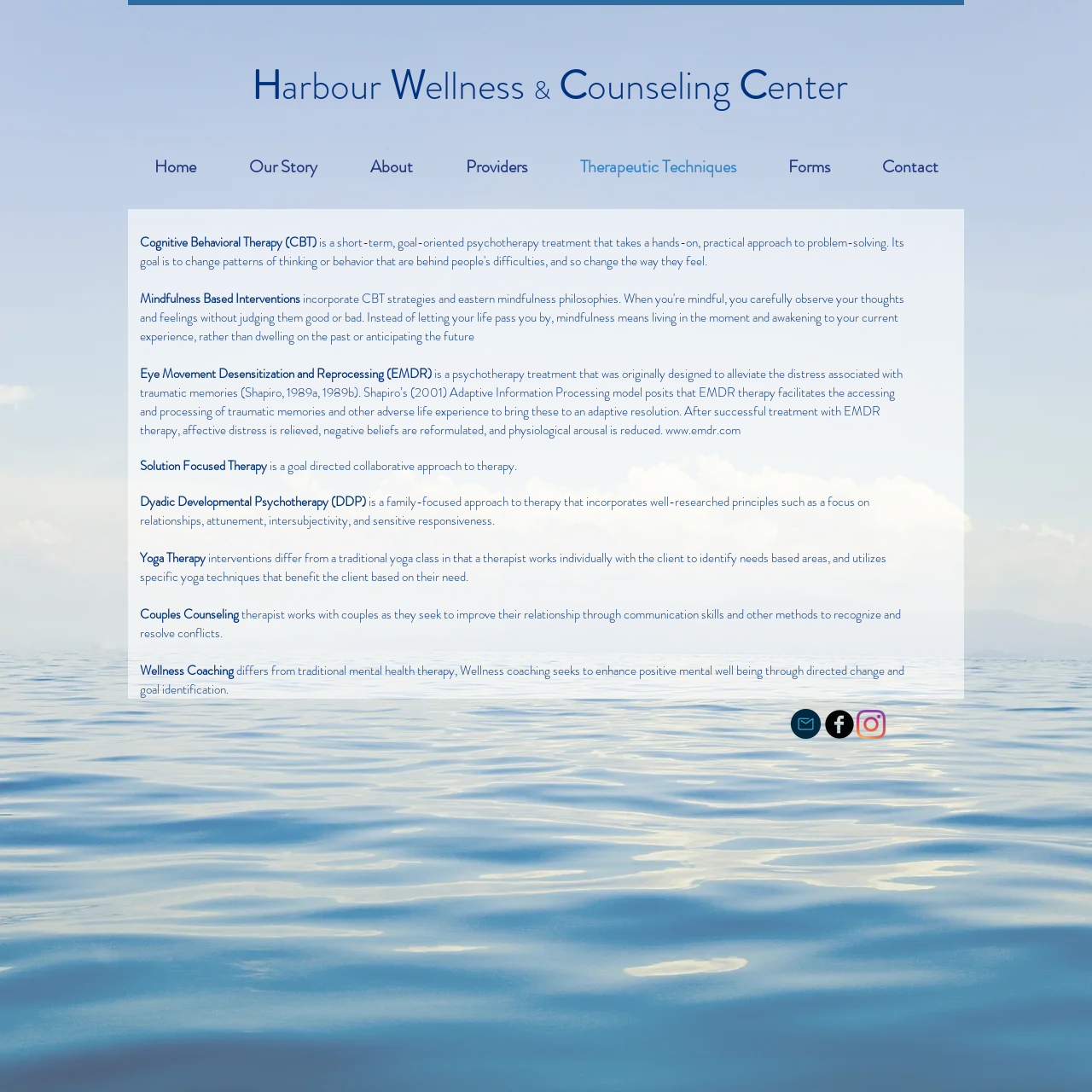Locate the bounding box coordinates of the clickable part needed for the task: "Click on the 'Contact' link".

[0.784, 0.126, 0.883, 0.18]